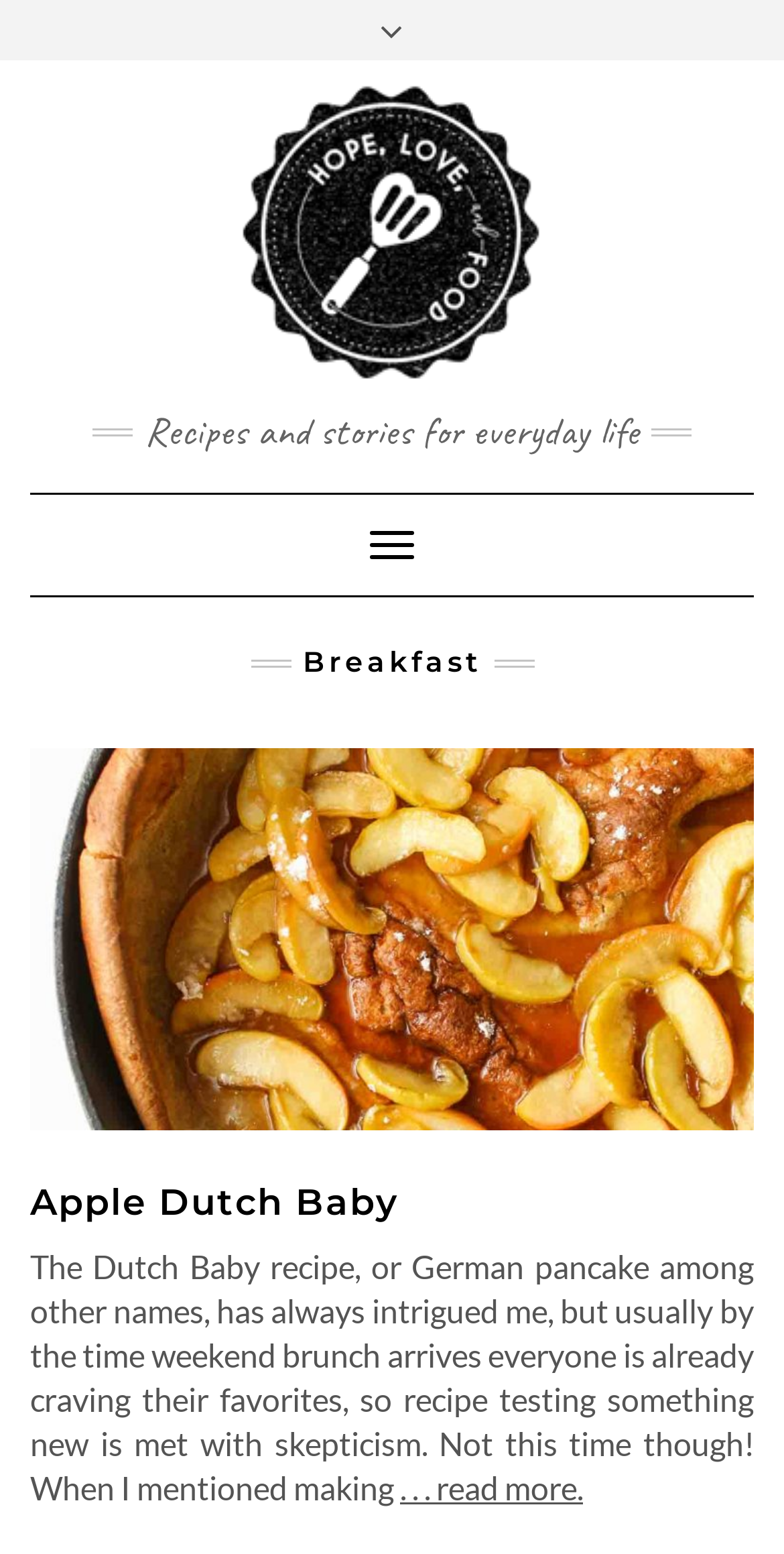Determine the bounding box coordinates of the clickable region to carry out the instruction: "Toggle Navigation".

[0.444, 0.329, 0.556, 0.373]